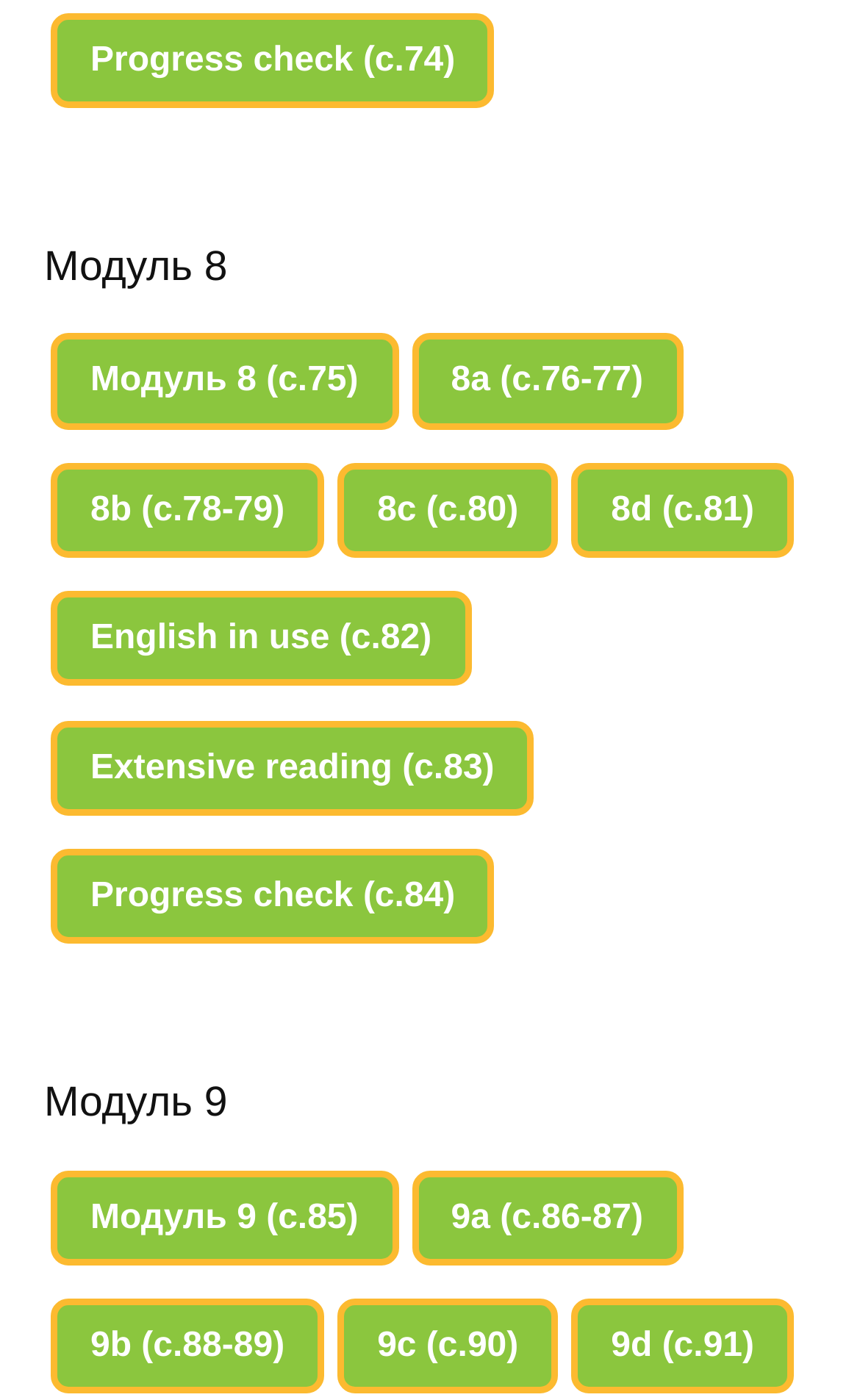Provide a single word or phrase answer to the question: 
How many links are there on this page?

13